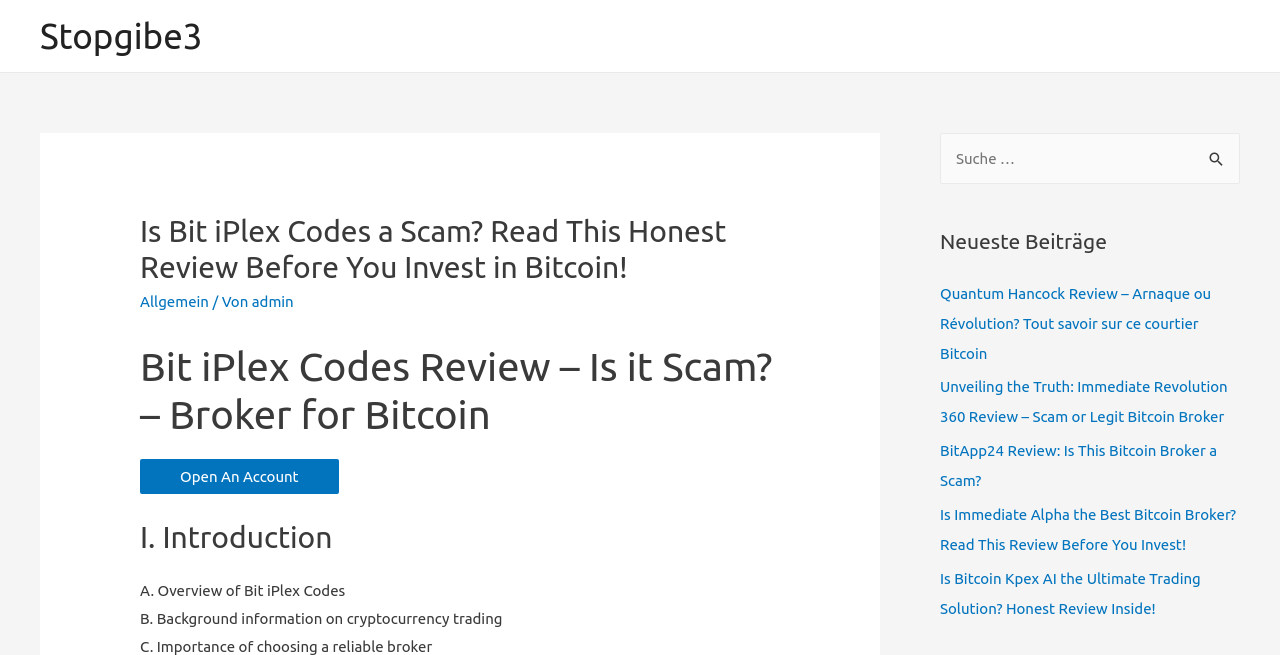What is the topic of the review on this webpage? Observe the screenshot and provide a one-word or short phrase answer.

Bit iPlex Codes